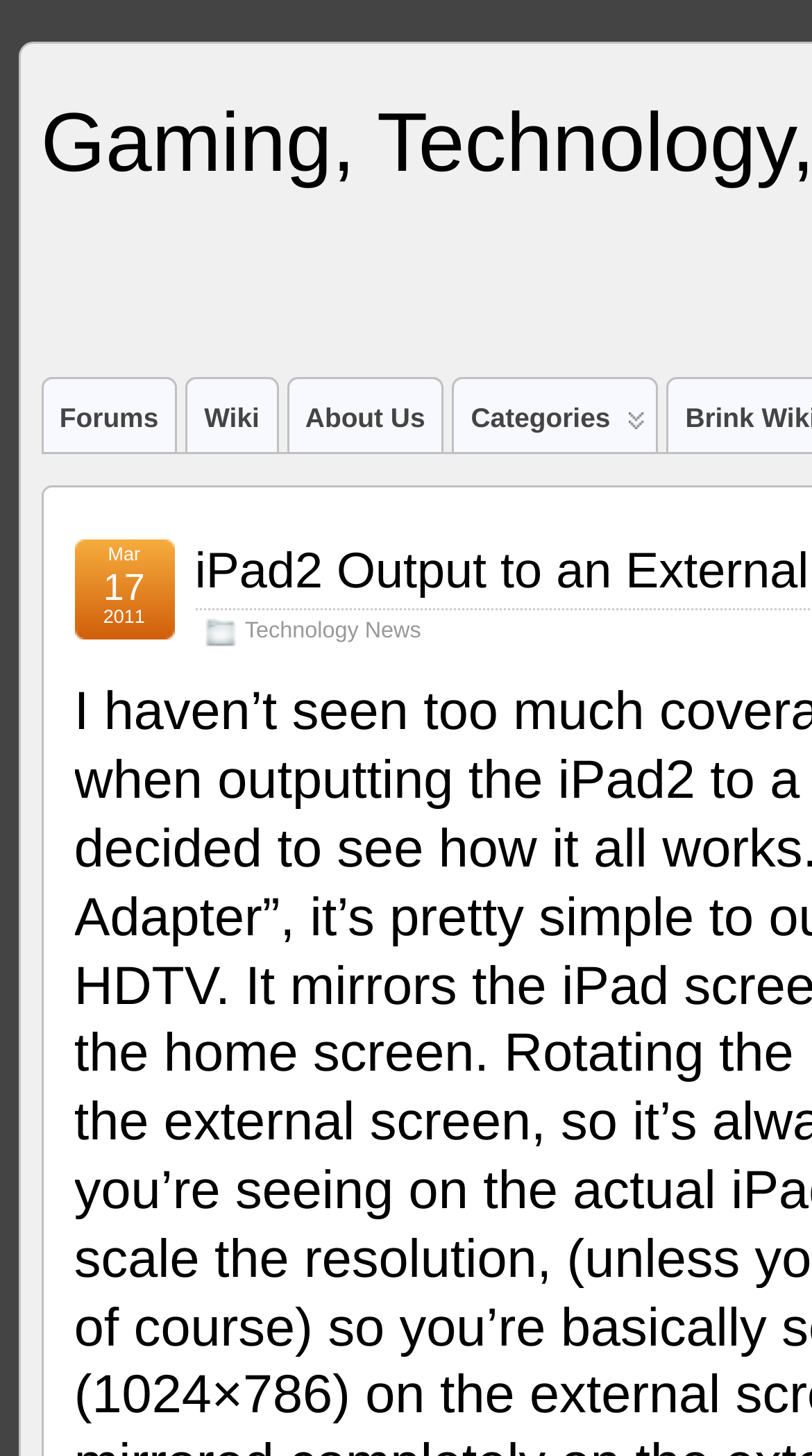Provide a short, one-word or phrase answer to the question below:
What is the date of the article?

Mar 17, 2011